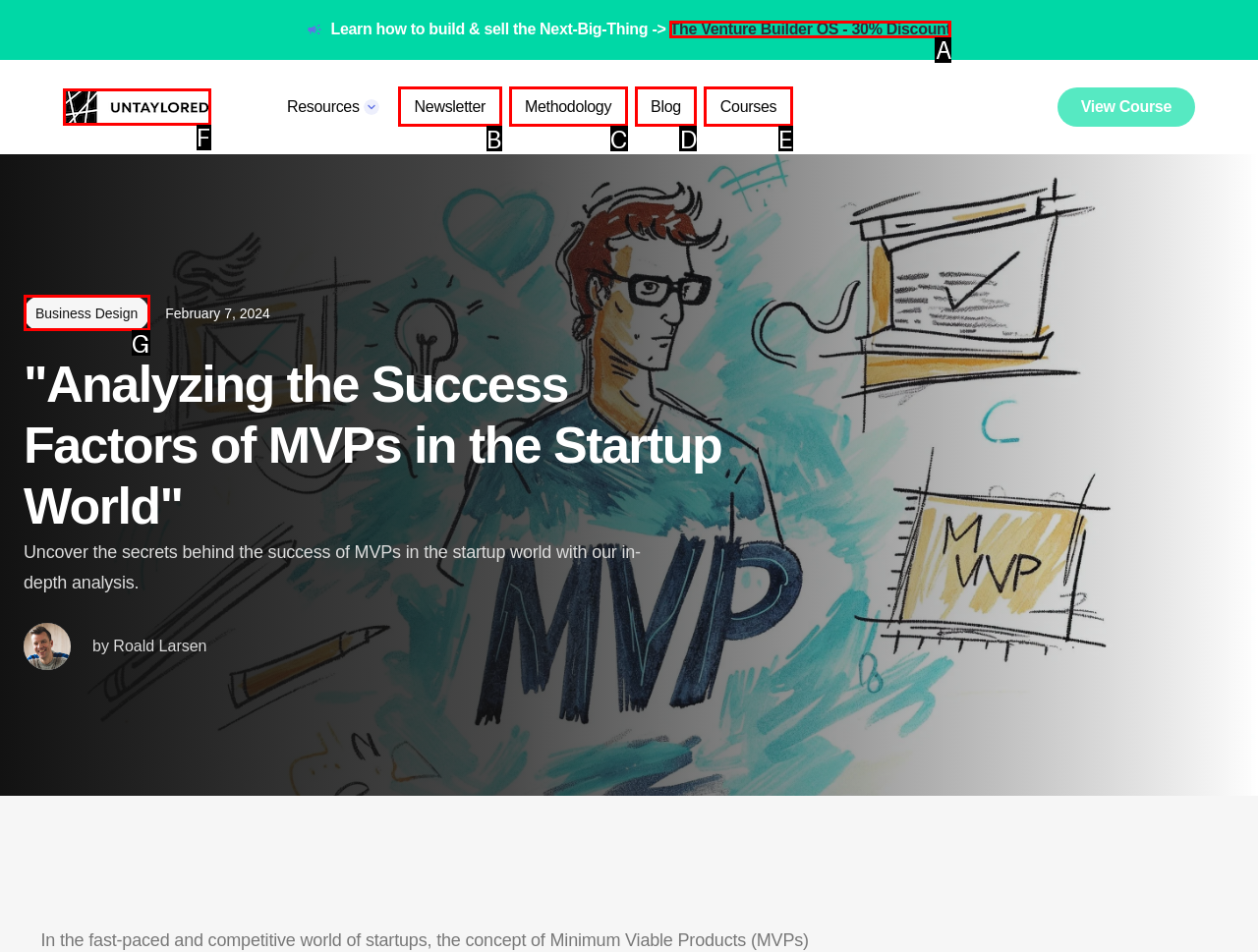Using the description: Blog, find the HTML element that matches it. Answer with the letter of the chosen option.

D